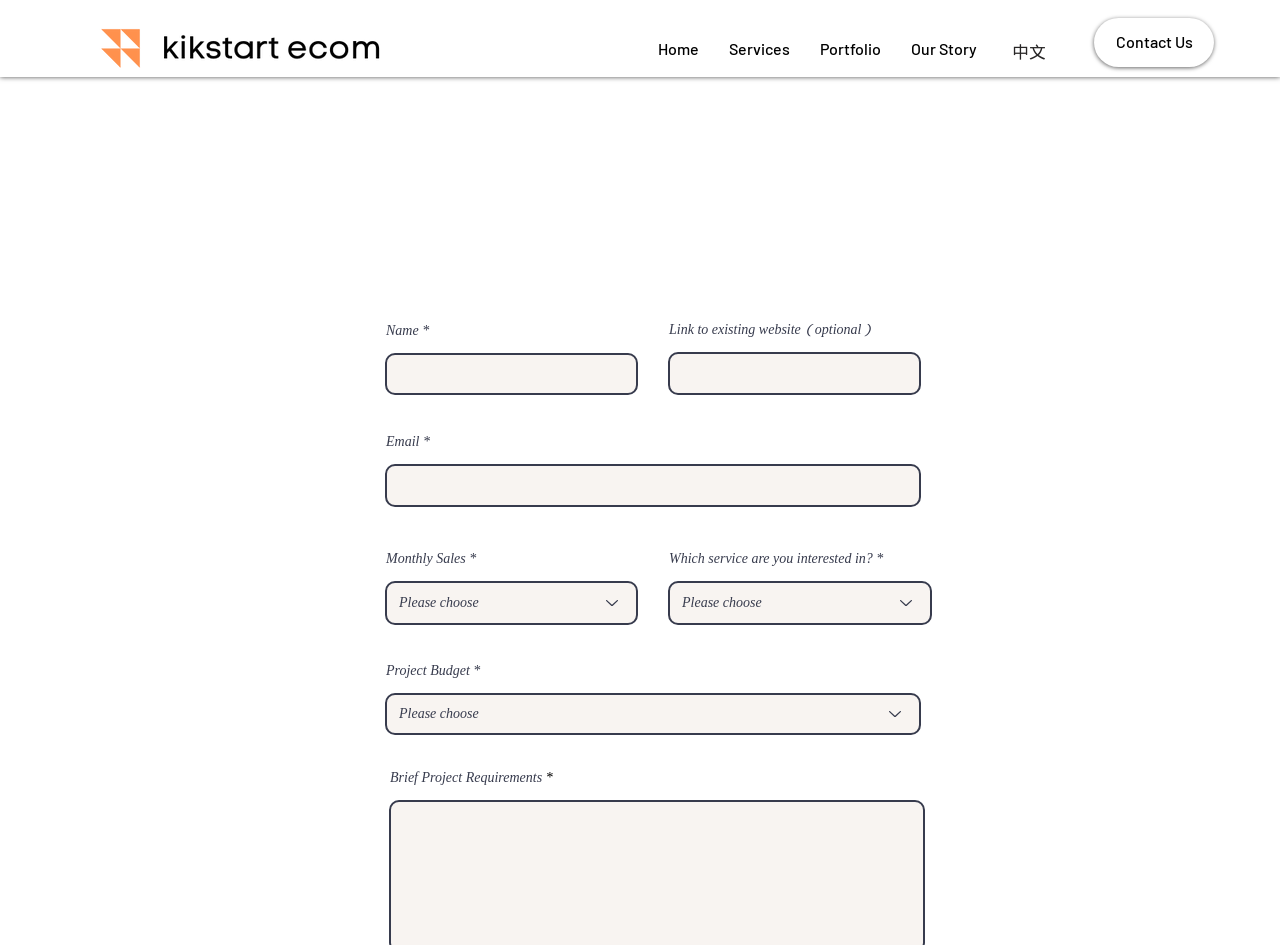Determine the bounding box coordinates in the format (top-left x, top-left y, bottom-right x, bottom-right y). Ensure all values are floating point numbers between 0 and 1. Identify the bounding box of the UI element described by: name="link-to existing website（optional）"

[0.522, 0.372, 0.72, 0.418]